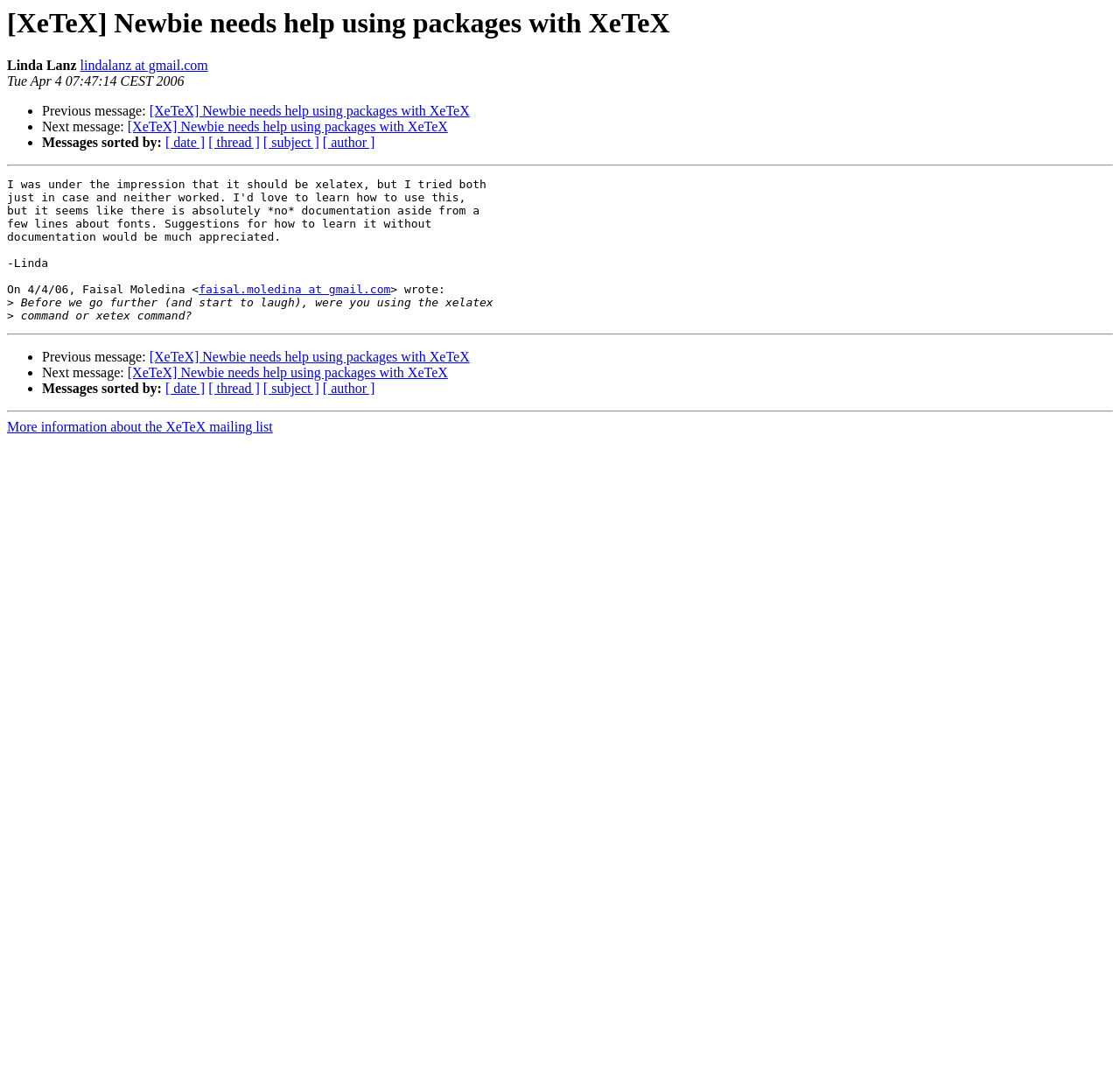Predict the bounding box of the UI element based on the description: "lindalanz at gmail.com". The coordinates should be four float numbers between 0 and 1, formatted as [left, top, right, bottom].

[0.072, 0.054, 0.186, 0.068]